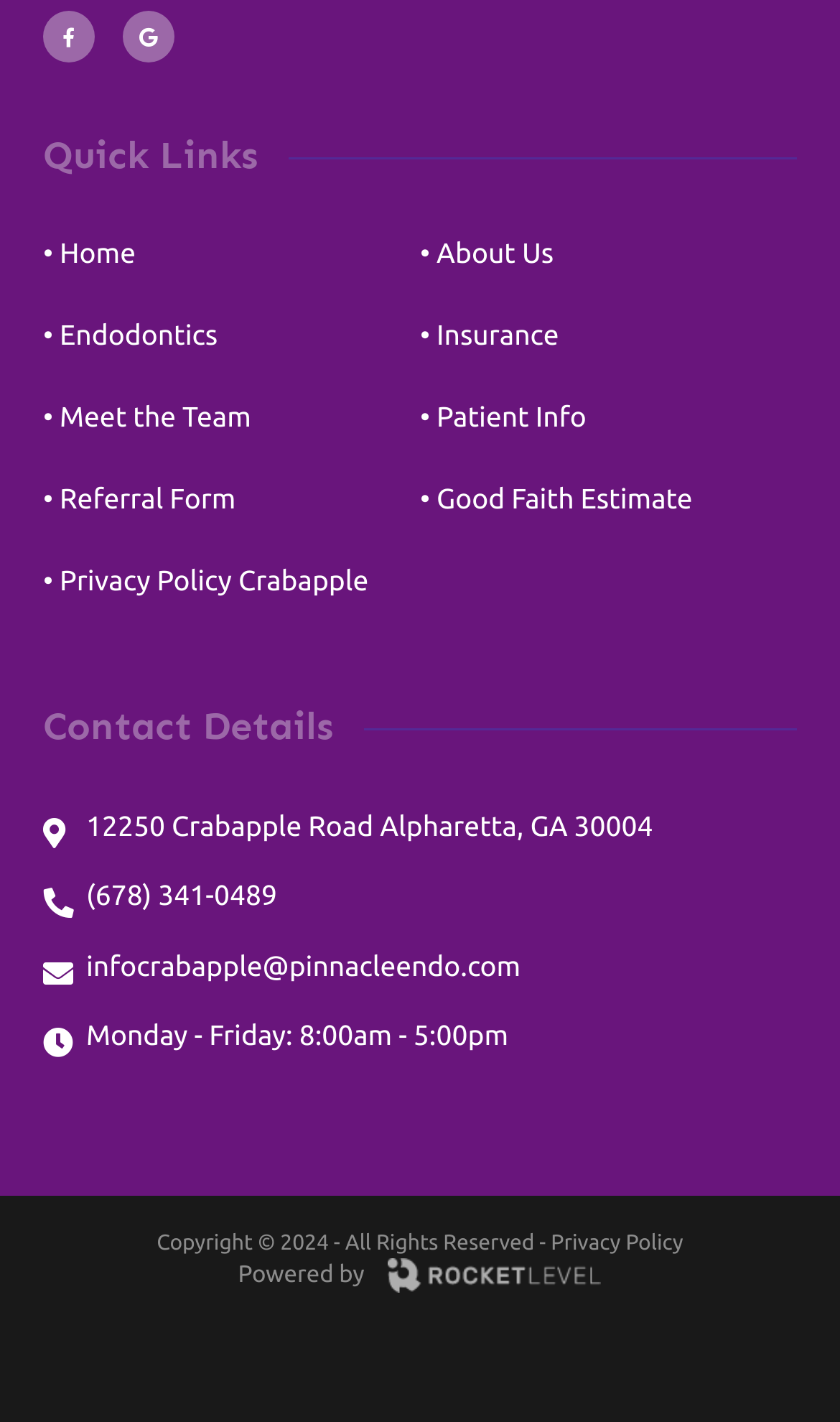What are the office hours?
Answer the question with just one word or phrase using the image.

Monday - Friday: 8:00am - 5:00pm